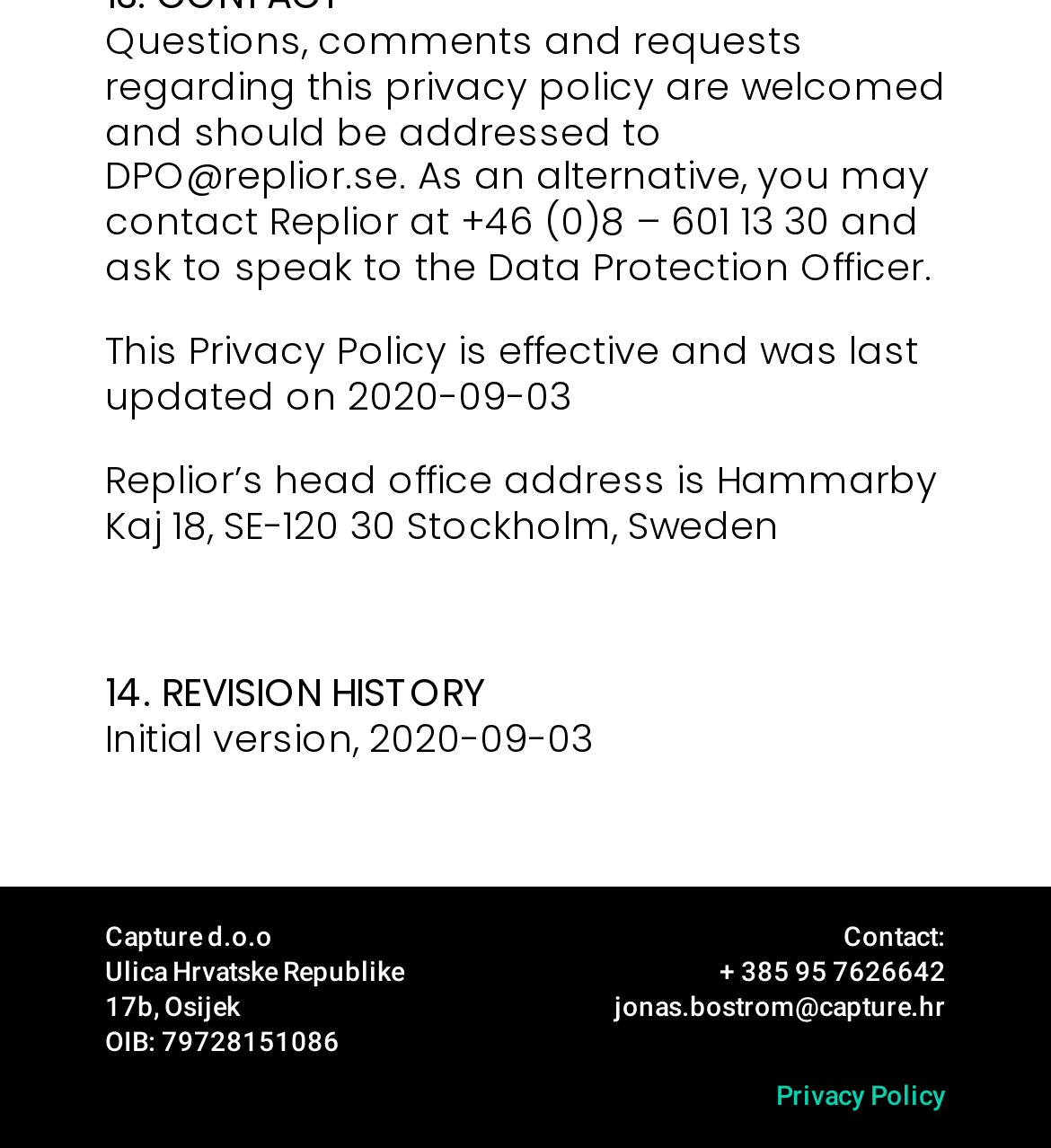Please find the bounding box for the following UI element description. Provide the coordinates in (top-left x, top-left y, bottom-right x, bottom-right y) format, with values between 0 and 1: Privacy Policy

[0.738, 0.941, 0.9, 0.967]